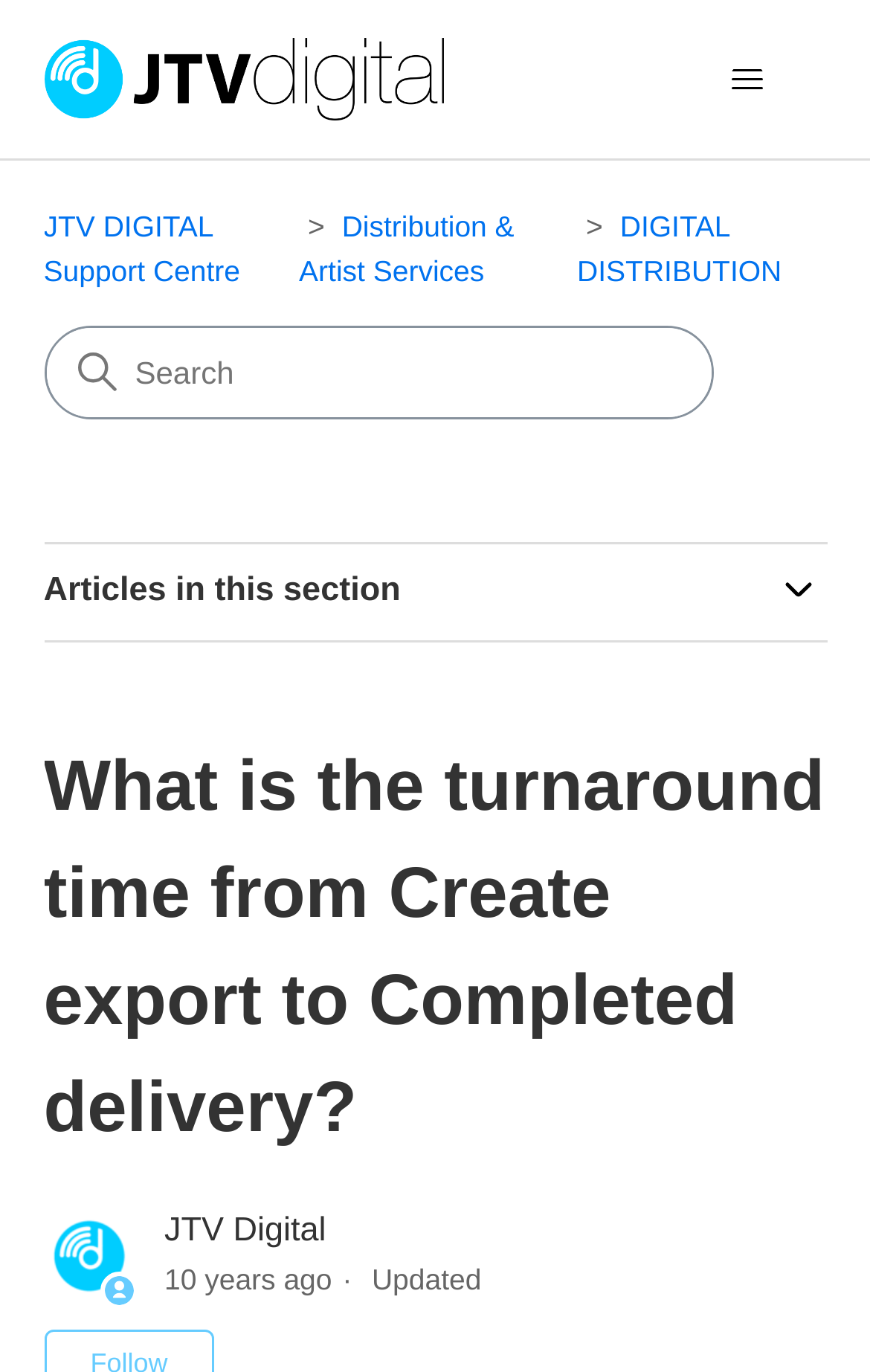Carefully examine the image and provide an in-depth answer to the question: How long ago was the article updated?

I found the answer by looking at the timestamp of the article, which is located at the bottom of the webpage. The timestamp shows '2014-12-11 22:18', and there is a text '10 years ago' next to it, indicating when the article was updated.